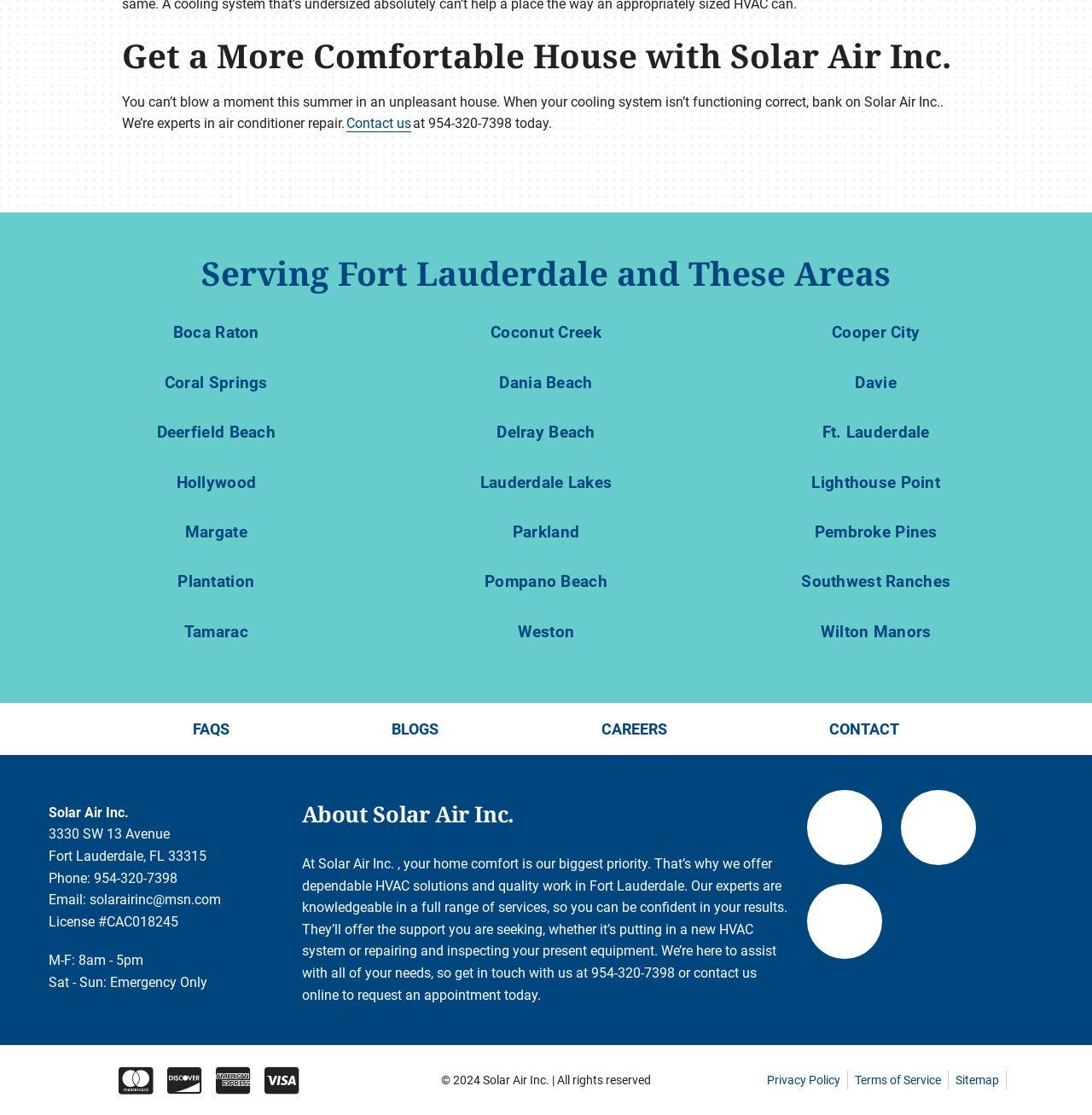Please give the bounding box coordinates of the area that should be clicked to fulfill the following instruction: "Get in touch with us at 954-320-7398". The coordinates should be in the format of four float numbers from 0 to 1, i.e., [left, top, right, bottom].

[0.377, 0.103, 0.506, 0.118]